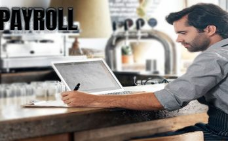Give a detailed account of the visual content in the image.

The image prominently features the word "PAYROLL" in bold letters at the top, drawing attention to the central theme of the article. Below the text, a focused individual is seated at a stylish wooden countertop, engaged in work on a laptop. He appears to be jotting down notes with a pen, indicating a concentration on financial or business-related tasks. The setting has a modern, casual vibe, likely a coffee shop or creative office space, with soft natural lighting that highlights the individual’s thoughtful demeanor. This image aligns with the article titled "5 Things to Expect from Your Payroll Service Provider," suggesting a context of professionalism blended with a relaxed work environment.